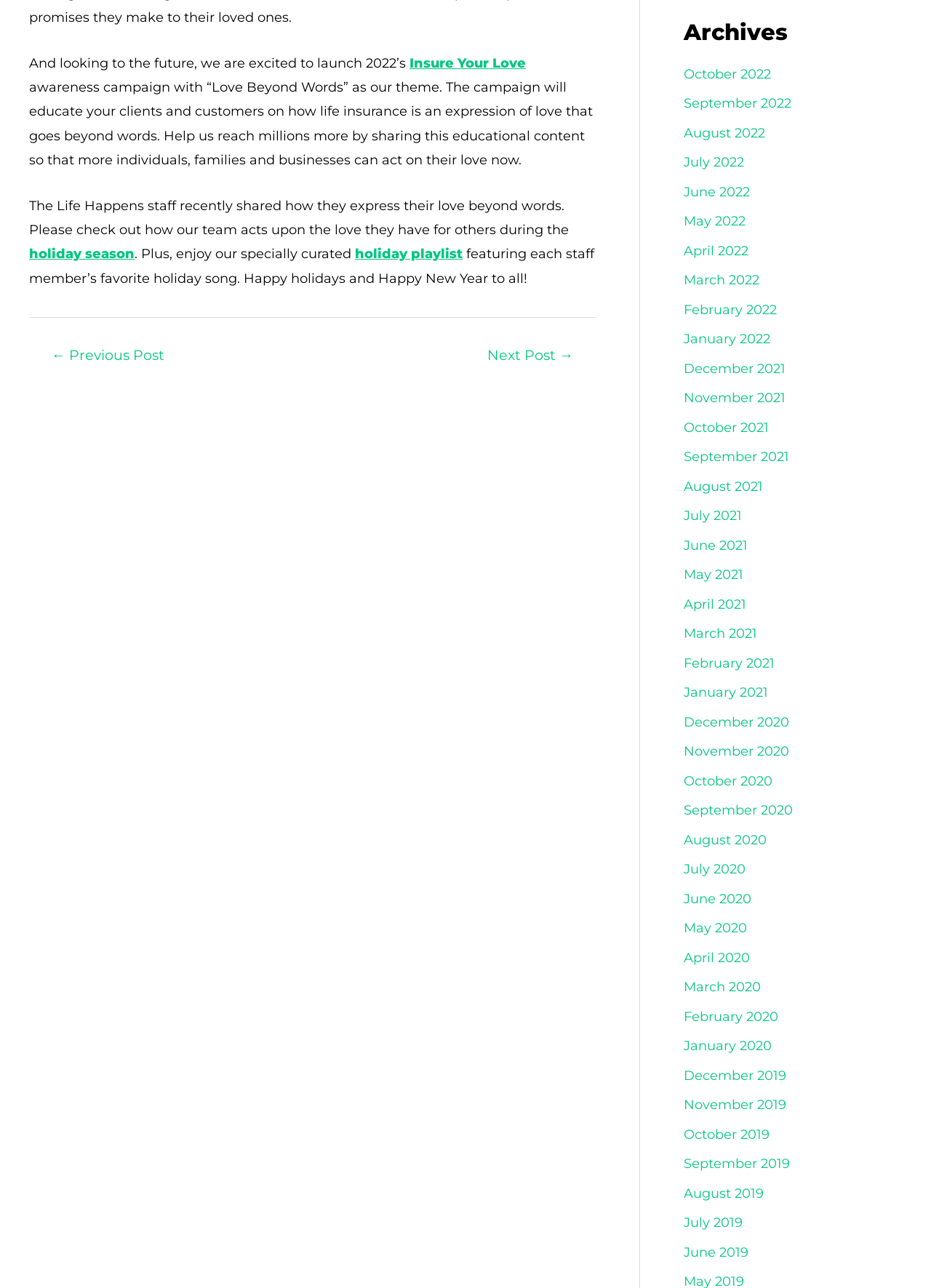Given the description of the UI element: "Next Post →", predict the bounding box coordinates in the form of [left, top, right, bottom], with each value being a float between 0 and 1.

[0.501, 0.271, 0.638, 0.281]